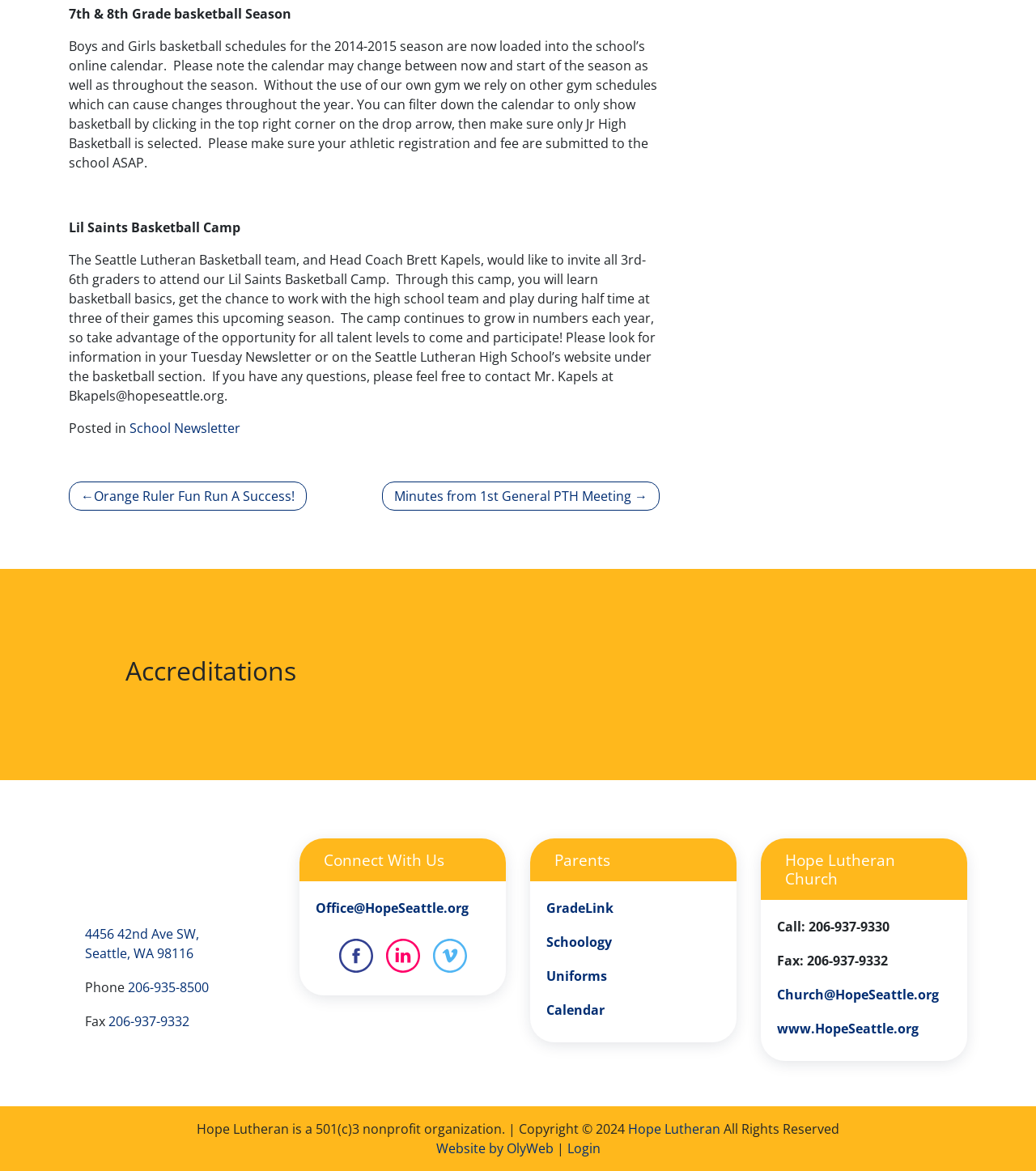What is the name of the church associated with the school?
Provide an in-depth and detailed answer to the question.

The name of the church associated with the school is Hope Lutheran Church, which is mentioned in the heading element with the text 'Hope Lutheran Church' on the webpage.